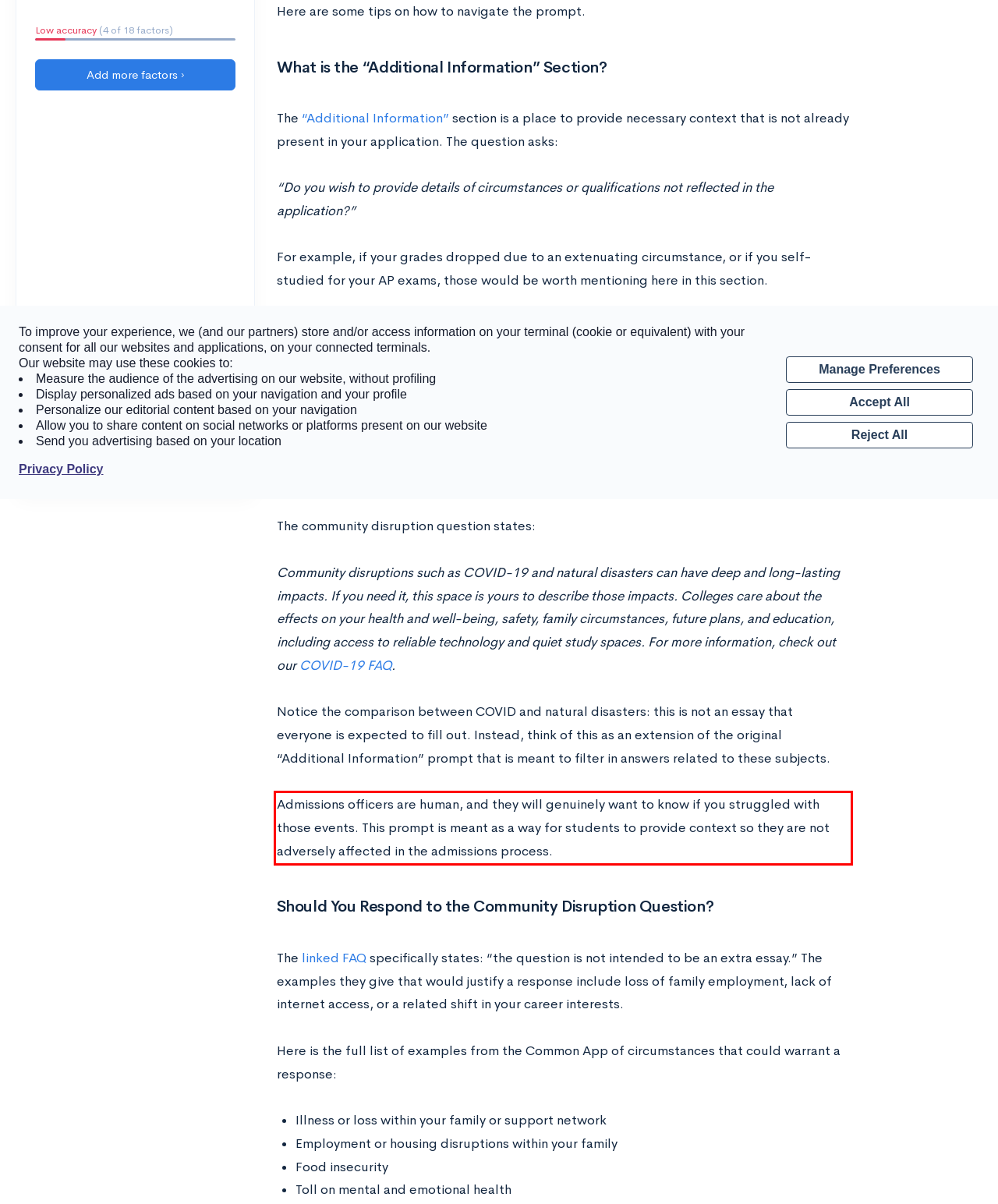Please perform OCR on the UI element surrounded by the red bounding box in the given webpage screenshot and extract its text content.

Admissions officers are human, and they will genuinely want to know if you struggled with those events. This prompt is meant as a way for students to provide context so they are not adversely affected in the admissions process.